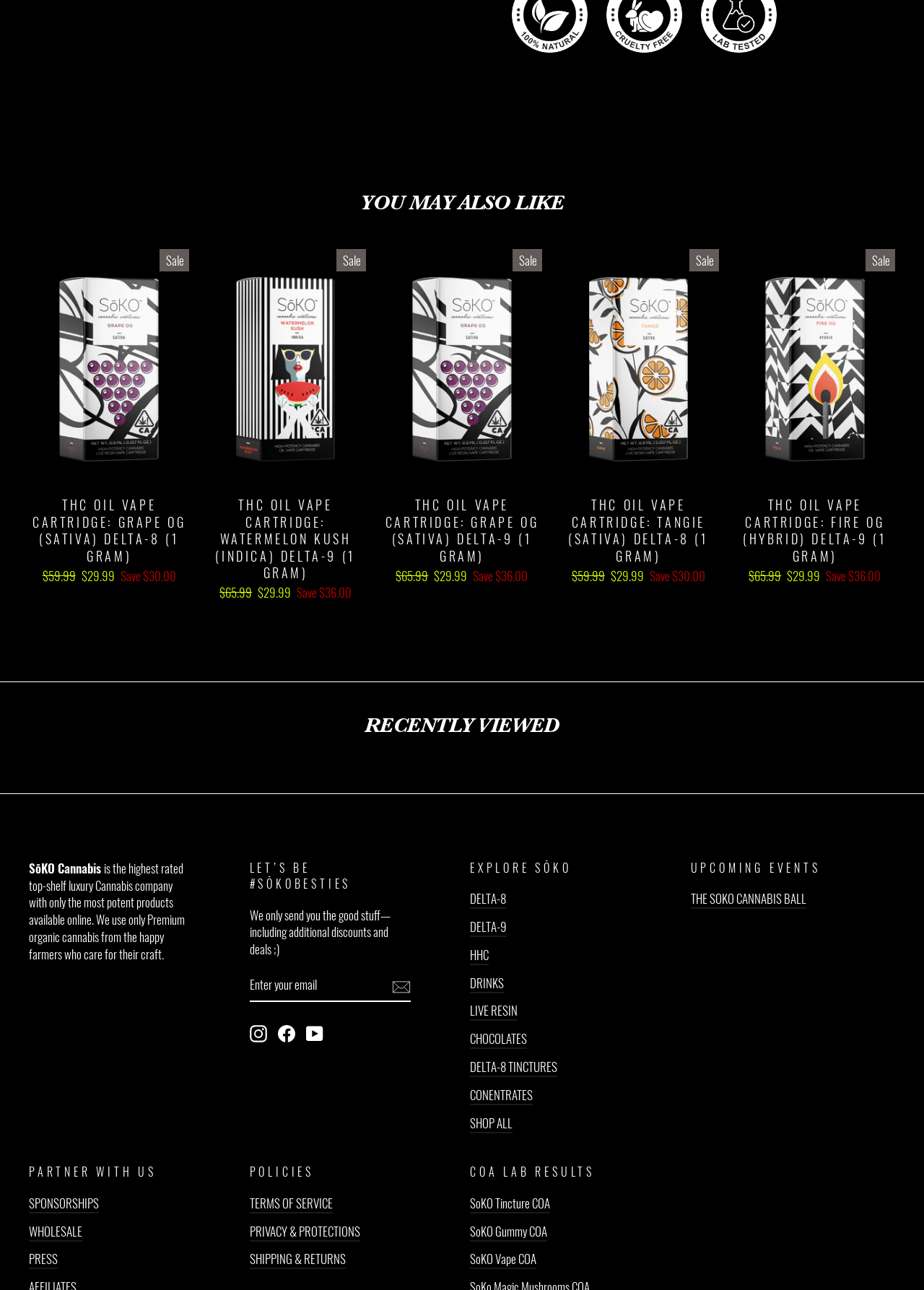Find the bounding box coordinates of the area to click in order to follow the instruction: "view the article about Victor Vargas Selman Unveils the Future: Exploring Emerging Trends in Consumer Electronics".

None